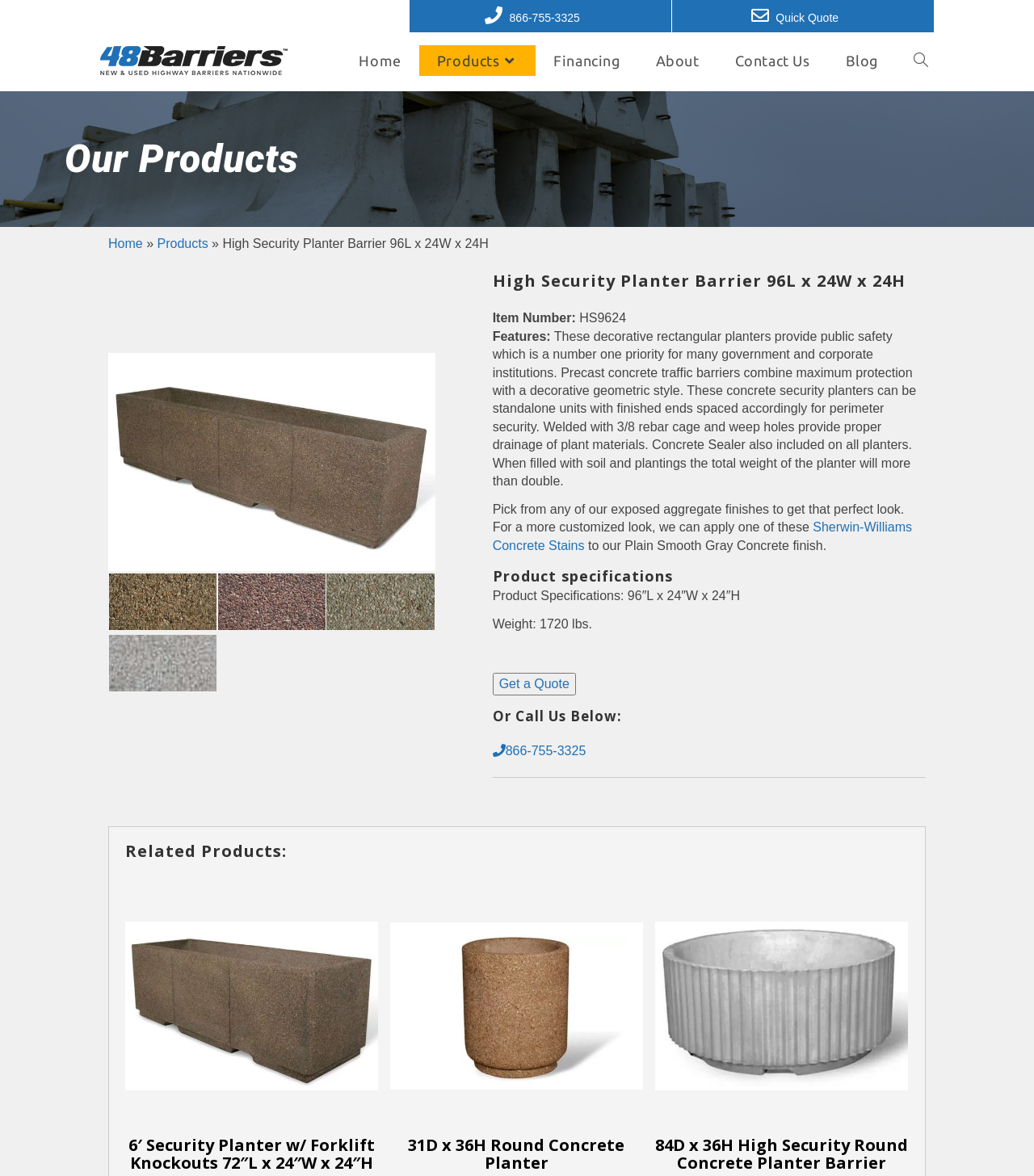What is the weight of the planter?
Provide a fully detailed and comprehensive answer to the question.

I found the weight of the planter by looking at the StaticText element with ID 511, which is located in the 'Product specifications' section of the webpage.